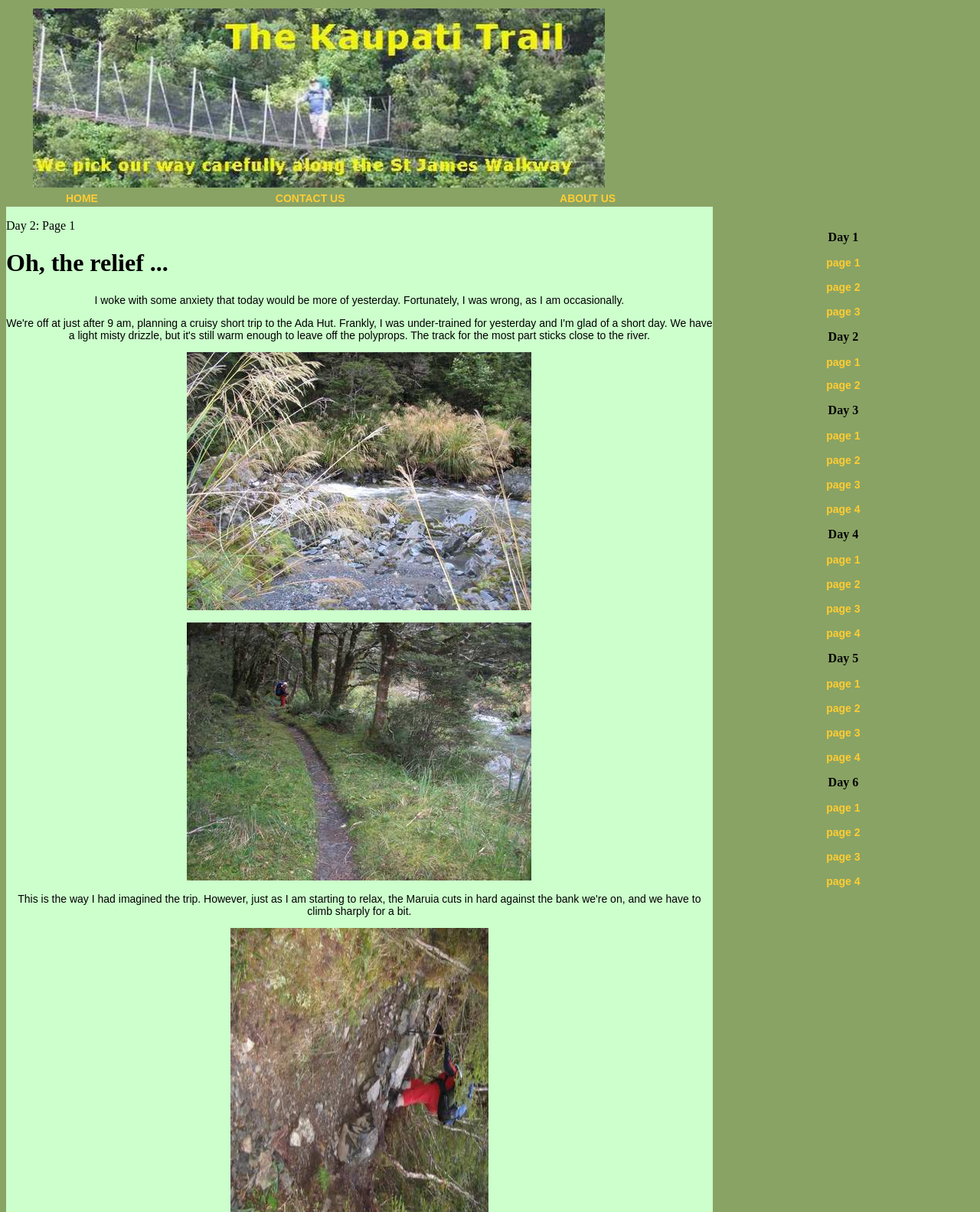What is the tone of the author's writing?
Based on the image, respond with a single word or phrase.

Reflective